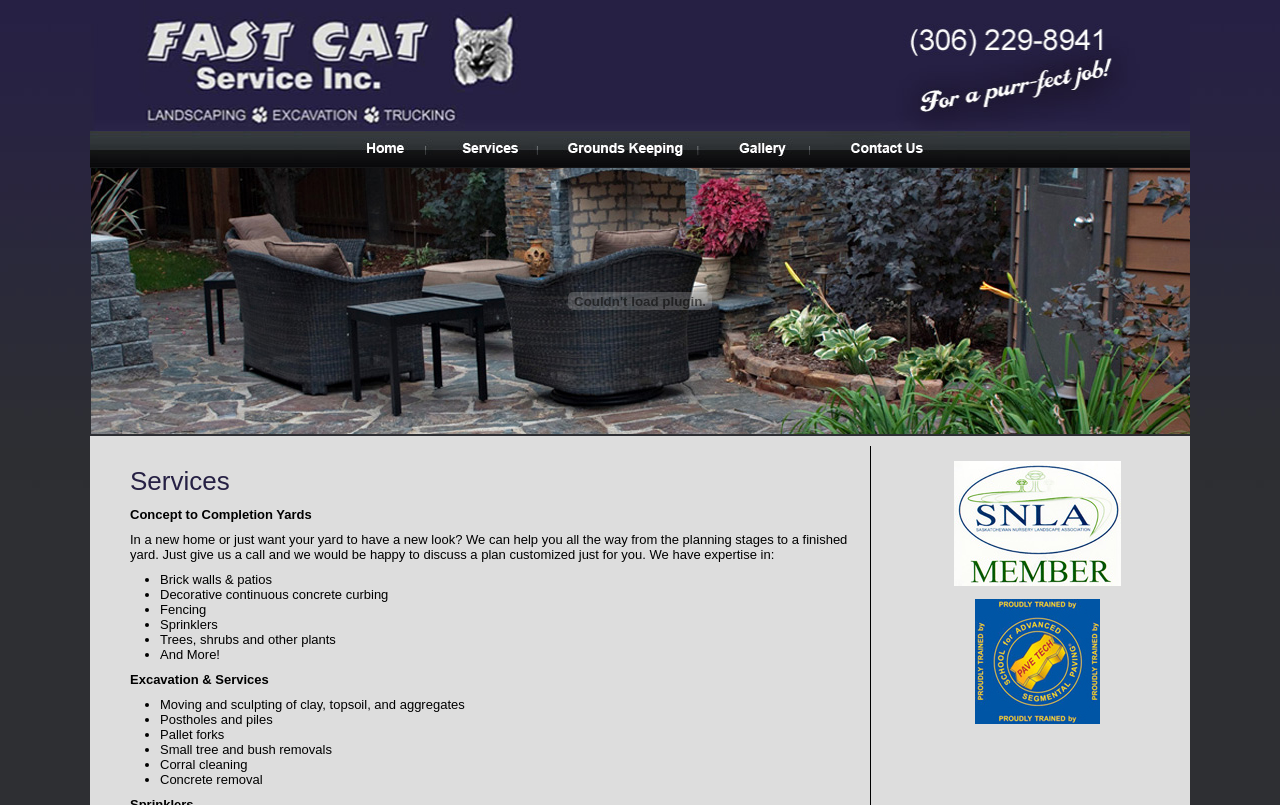Using the provided element description, identify the bounding box coordinates as (top-left x, top-left y, bottom-right x, bottom-right y). Ensure all values are between 0 and 1. Description: name="contact"

[0.633, 0.191, 0.737, 0.212]